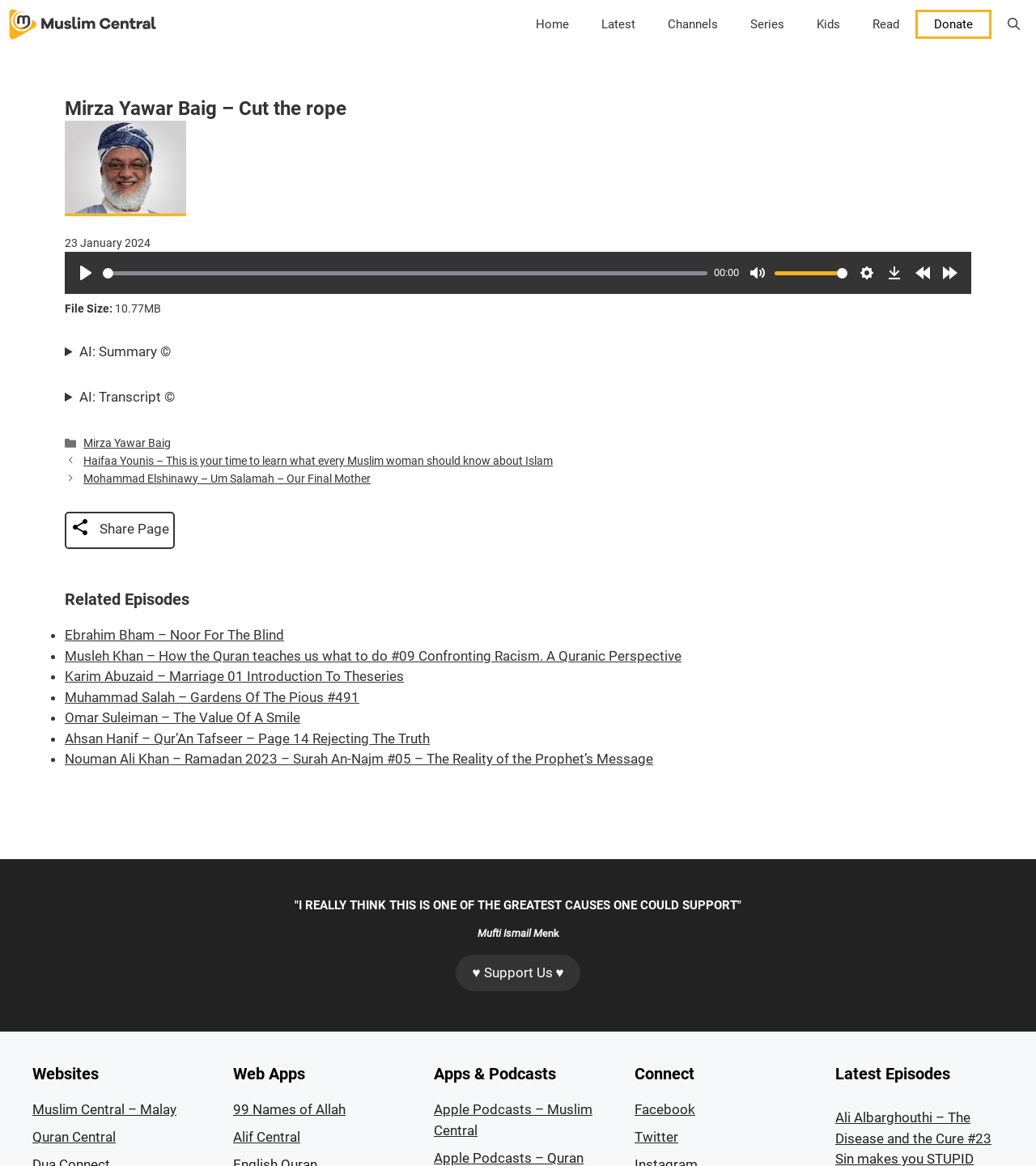What is the text of the webpage's headline?

Mirza Yawar Baig – Cut the rope